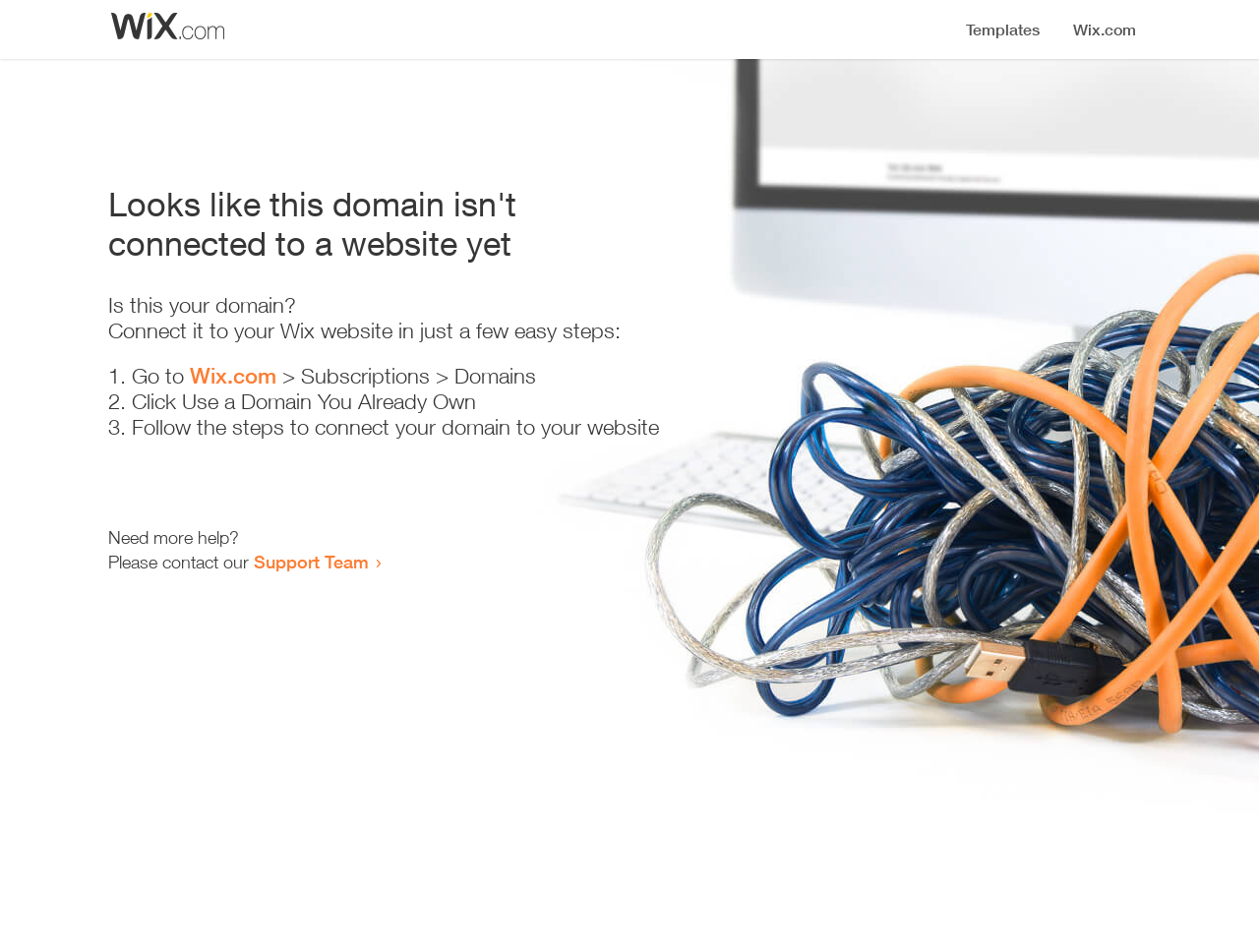What is the purpose of this webpage?
Give a thorough and detailed response to the question.

Based on the content of the webpage, it appears to be a guide for connecting a domain to a Wix website, providing step-by-step instructions and support resources.